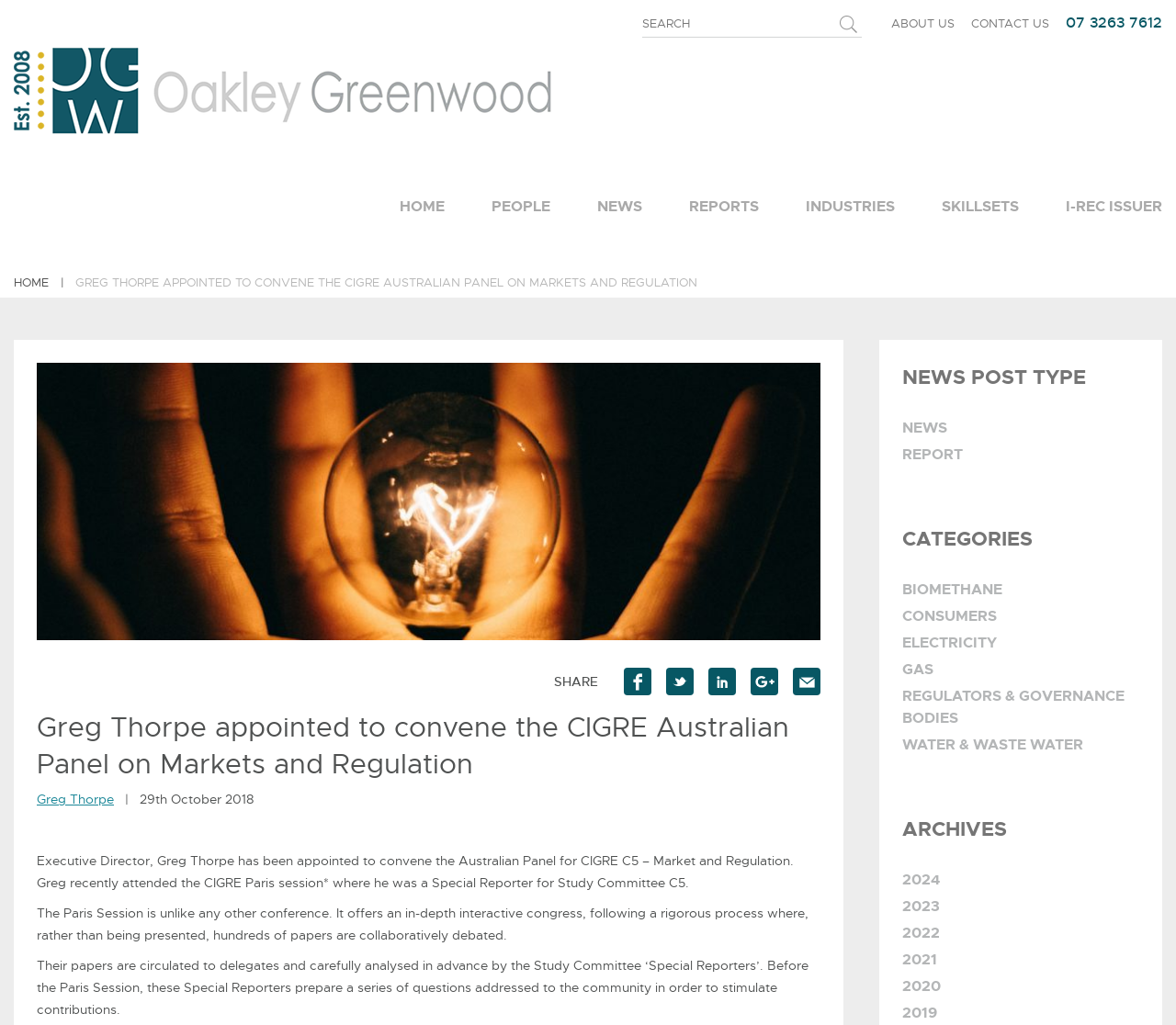Generate a comprehensive description of the webpage content.

The webpage is about Greg Thorpe's appointment to convene the Australian Panel for CIGRE C5 – Market and Regulation. At the top, there is a header section with a logo image on the left and a search bar on the right. Below the header, there are several navigation links, including "ABOUT US", "CONTACT US", and "HOME", among others.

The main content of the webpage is an article about Greg Thorpe's appointment. The article title is "Greg Thorpe appointed to convene the CIGRE Australian Panel on Markets and Regulation". Below the title, there is a brief introduction to Greg Thorpe, followed by a series of paragraphs describing his appointment and the CIGRE Paris session.

On the right side of the article, there are several social media sharing links. Below the article, there are three sections: "NEWS POST TYPE", "CATEGORIES", and "ARCHIVES". The "NEWS POST TYPE" section has two links, "NEWS" and "REPORT". The "CATEGORIES" section has several links to different categories, including "BIOMETHANE", "CONSUMERS", and "ELECTRICITY", among others. The "ARCHIVES" section has links to news archives from 2019 to 2024.

Overall, the webpage is well-organized and easy to navigate, with clear headings and concise text.